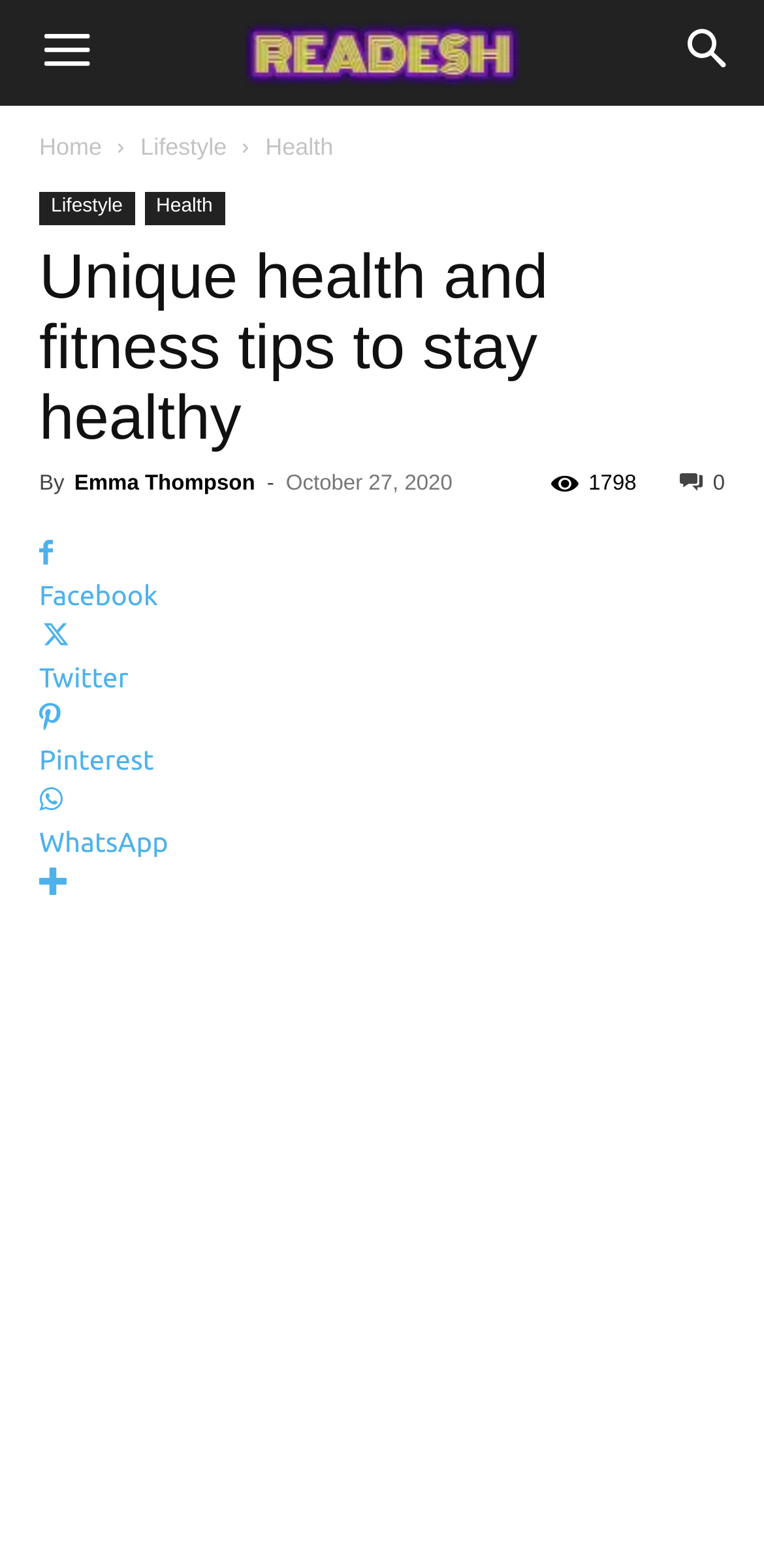Find the bounding box coordinates of the element you need to click on to perform this action: 'Read the health article'. The coordinates should be represented by four float values between 0 and 1, in the format [left, top, right, bottom].

[0.347, 0.085, 0.436, 0.102]